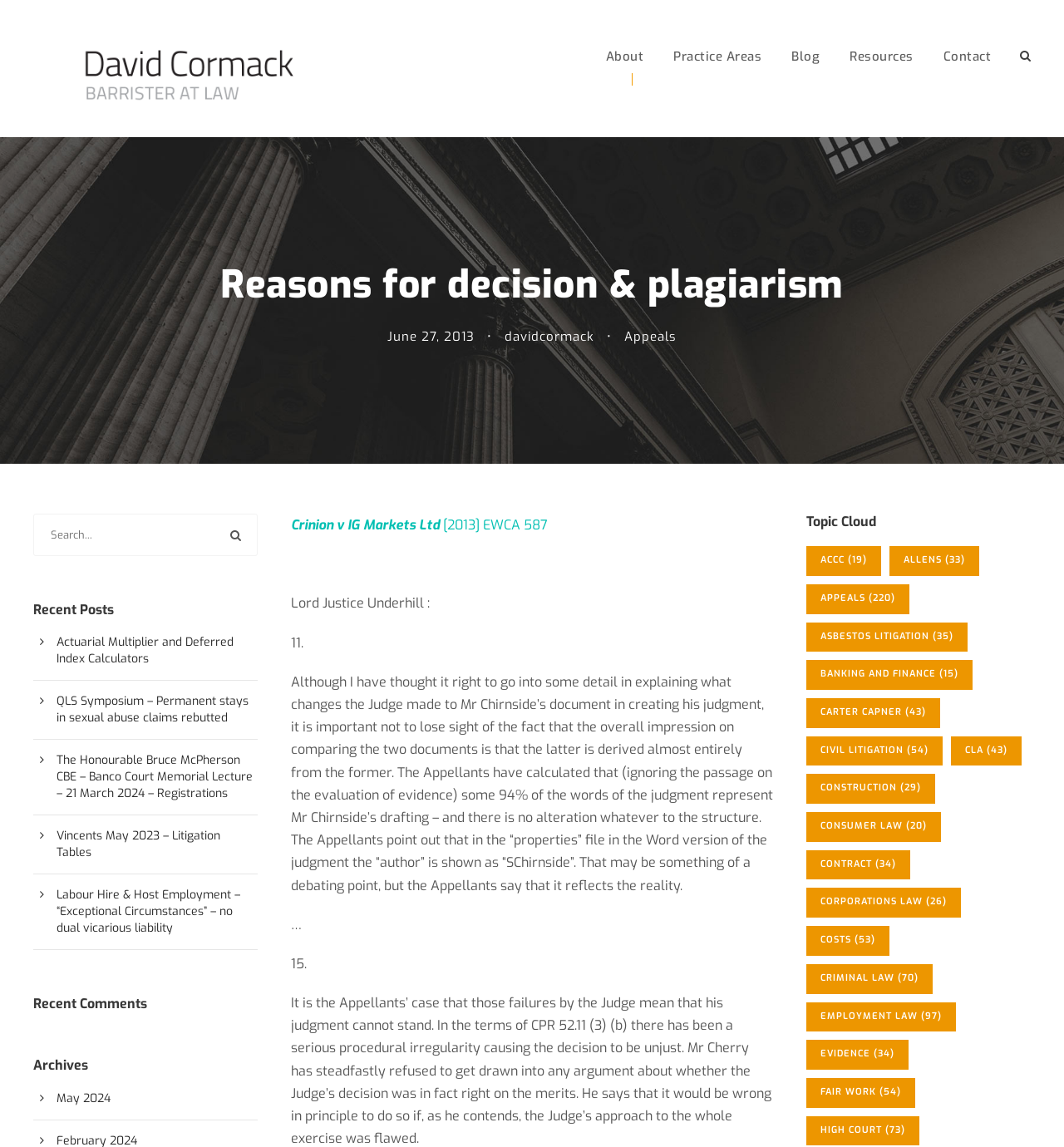Identify the bounding box coordinates of the clickable region required to complete the instruction: "View the 'Recent Posts'". The coordinates should be given as four float numbers within the range of 0 and 1, i.e., [left, top, right, bottom].

[0.031, 0.525, 0.242, 0.539]